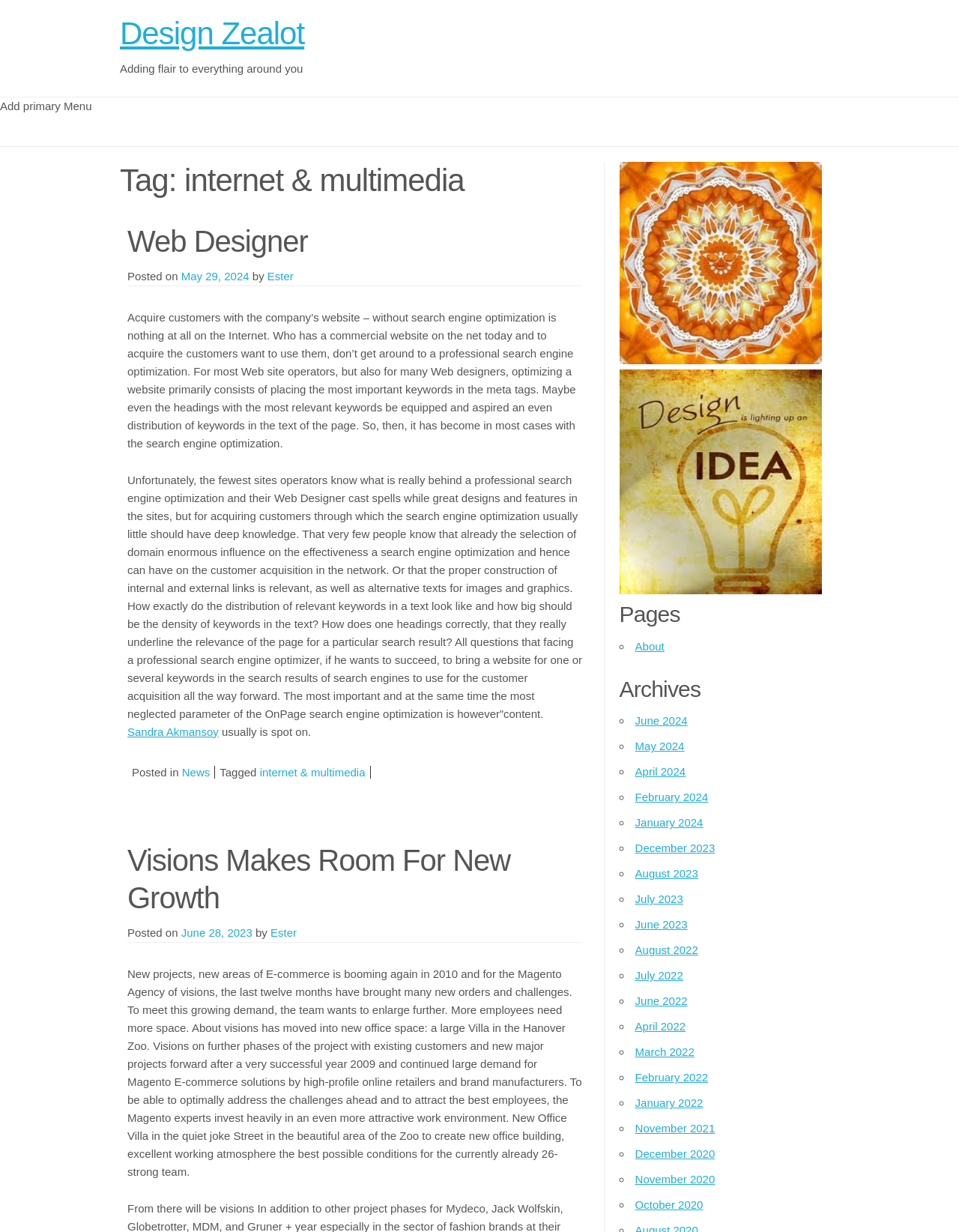Provide your answer in a single word or phrase: 
What is the title of the article with the tag 'internet & multimedia'?

Web Designer